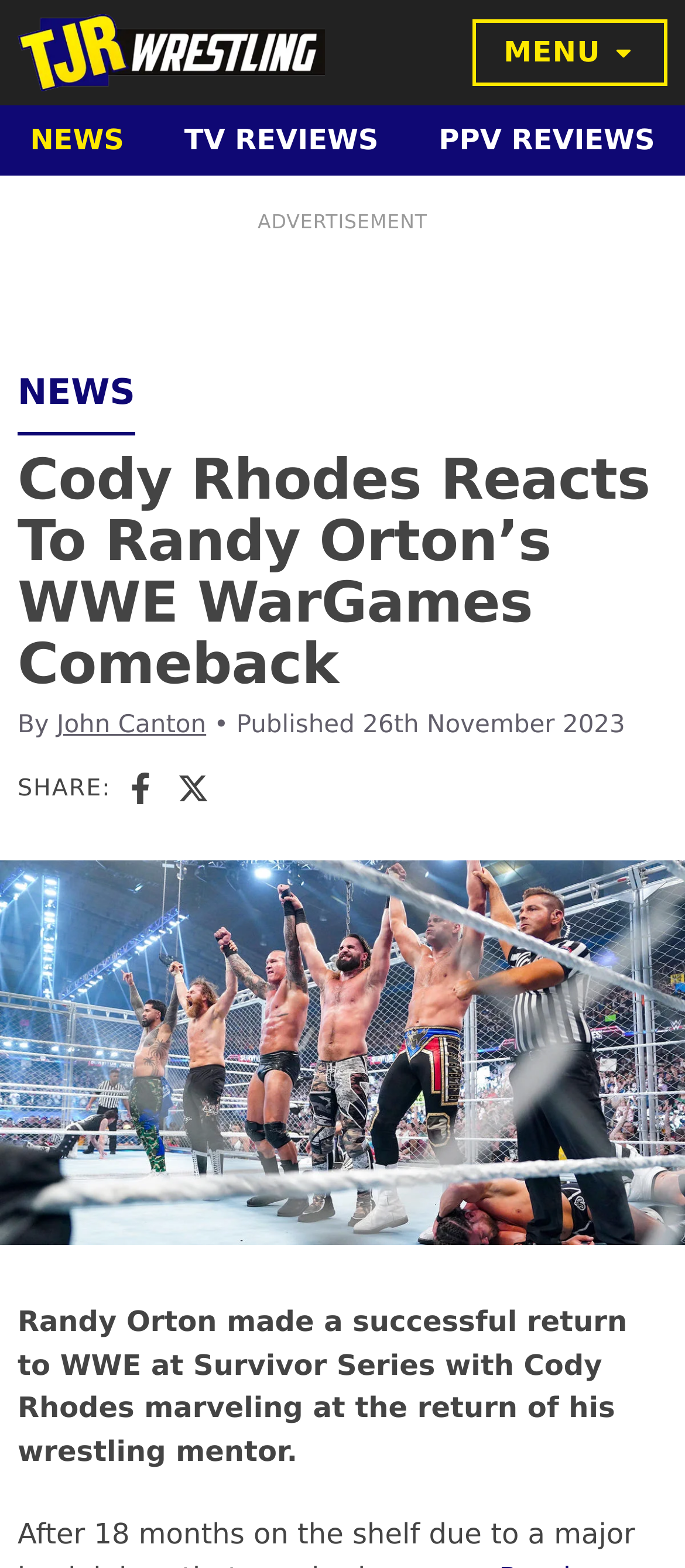What is Cody Rhodes' reaction to Randy Orton's comeback?
Respond to the question with a single word or phrase according to the image.

Marveling